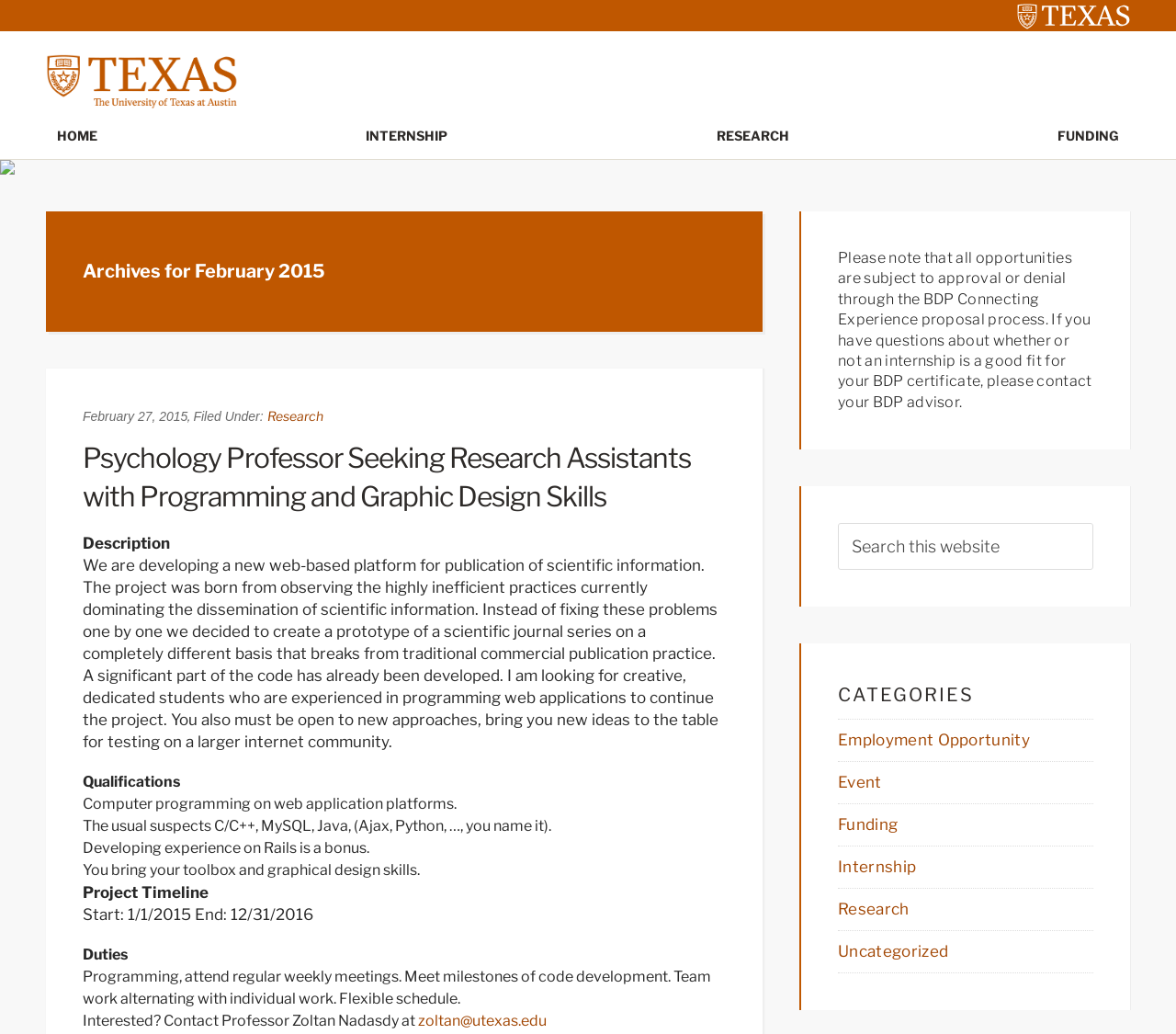Determine the bounding box of the UI component based on this description: "aria-label="searchform-1" name="s" placeholder="Search this website"". The bounding box coordinates should be four float values between 0 and 1, i.e., [left, top, right, bottom].

[0.712, 0.506, 0.93, 0.551]